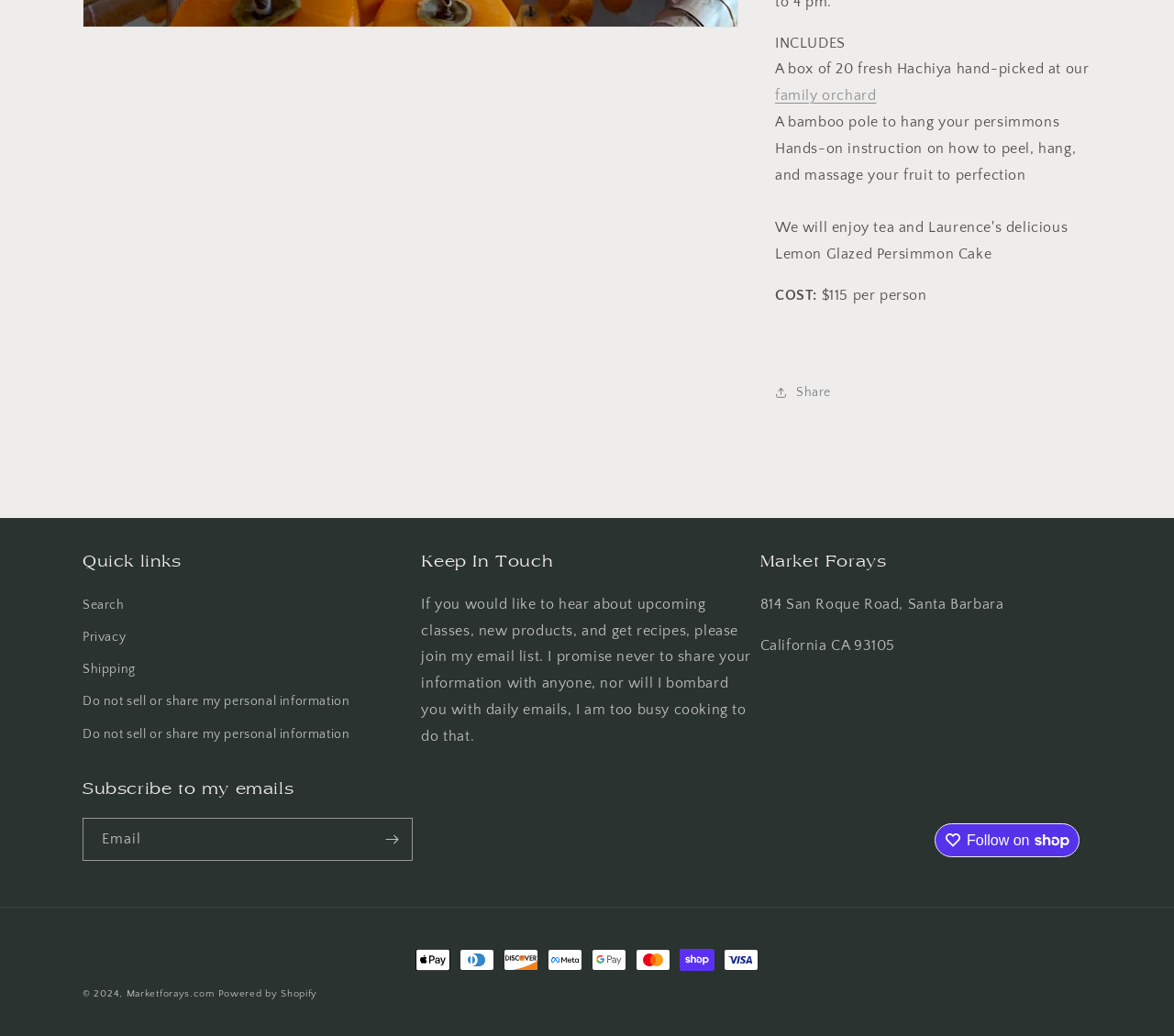Can you determine the bounding box coordinates of the area that needs to be clicked to fulfill the following instruction: "Follow on Shop"?

[0.796, 0.795, 0.92, 0.828]